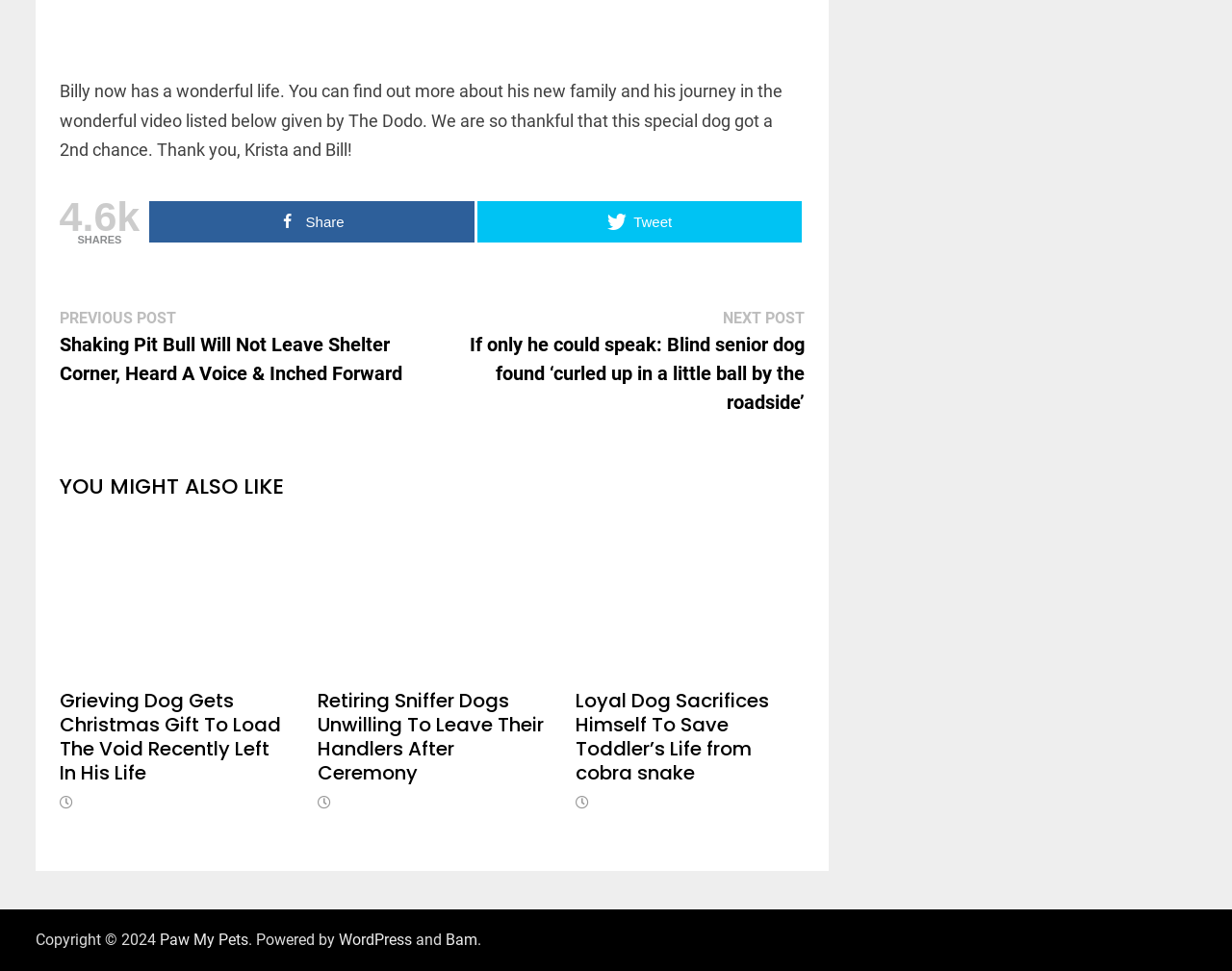Using the given element description, provide the bounding box coordinates (top-left x, top-left y, bottom-right x, bottom-right y) for the corresponding UI element in the screenshot: Paw My Pets

[0.129, 0.958, 0.201, 0.977]